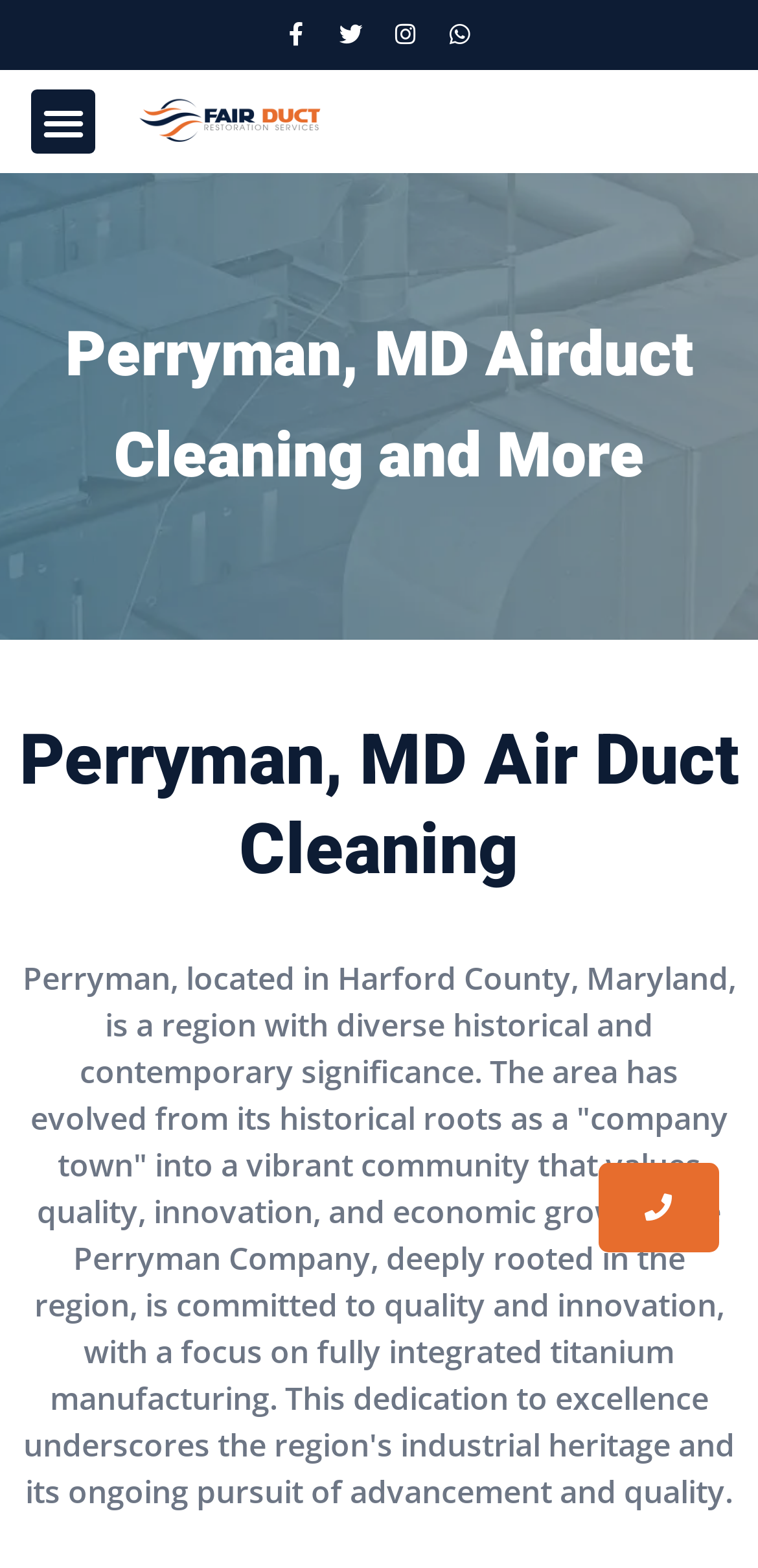What is the focus of the Perryman Company?
Utilize the information in the image to give a detailed answer to the question.

According to the webpage content, the Perryman Company is committed to quality and innovation, with a focus on fully integrated titanium manufacturing, which underscores the region's industrial heritage and its ongoing pursuit of advancement and quality.